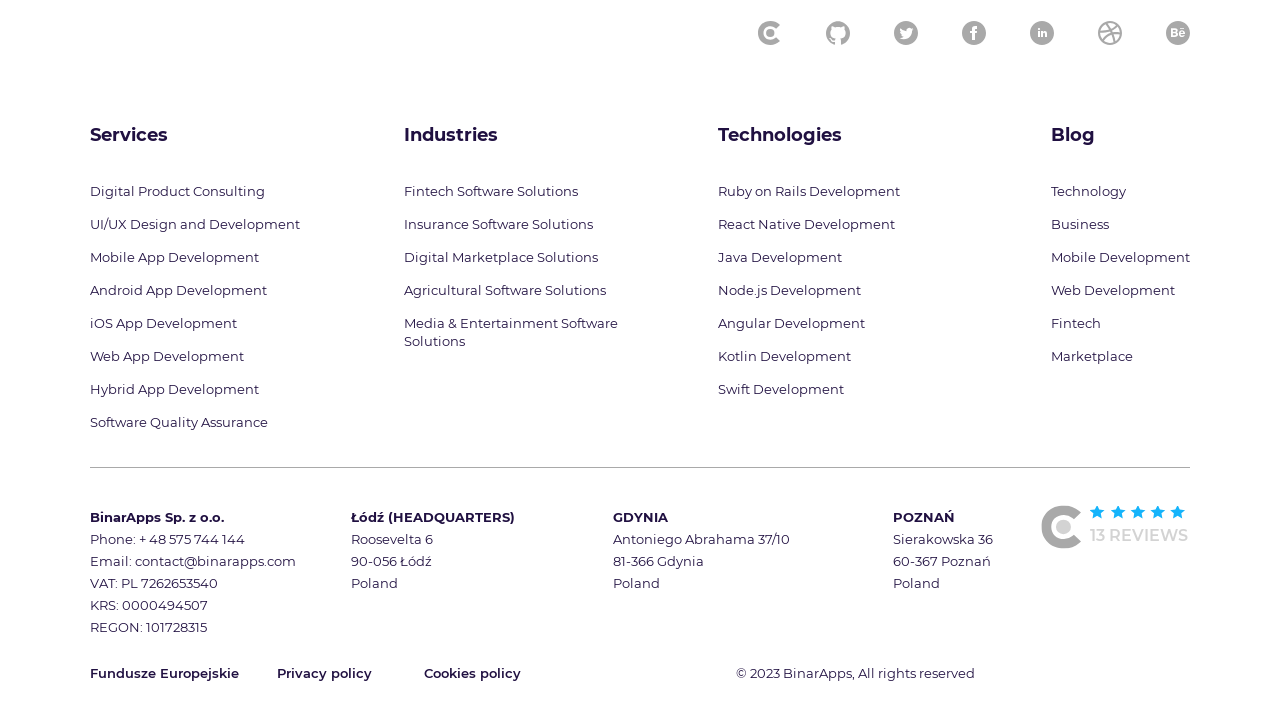What are the services offered by the company?
Look at the image and respond with a one-word or short-phrase answer.

Digital Product Consulting, UI/UX Design and Development, etc.